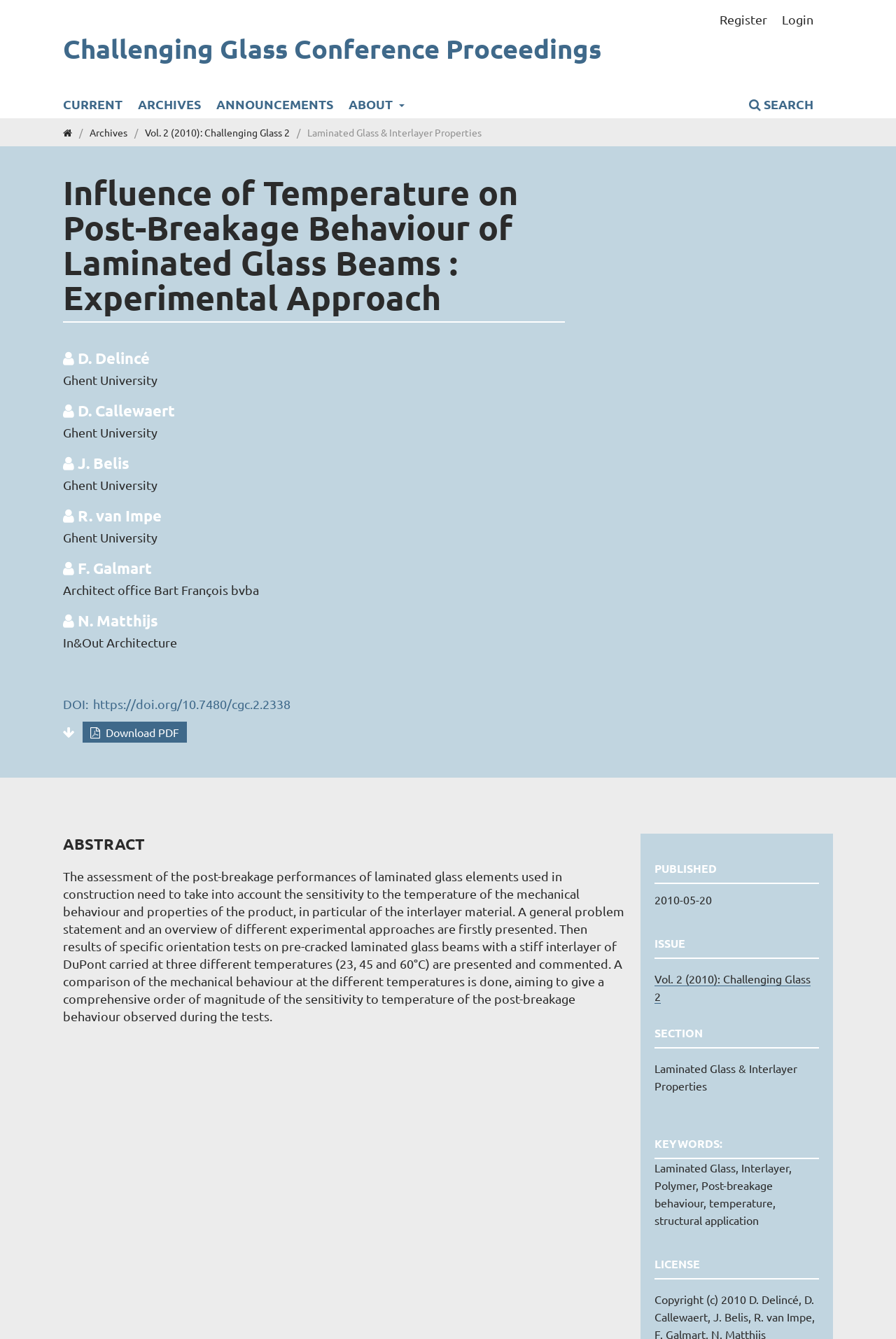Predict the bounding box coordinates of the area that should be clicked to accomplish the following instruction: "Go to the 'ARCHIVES' page". The bounding box coordinates should consist of four float numbers between 0 and 1, i.e., [left, top, right, bottom].

[0.154, 0.067, 0.224, 0.088]